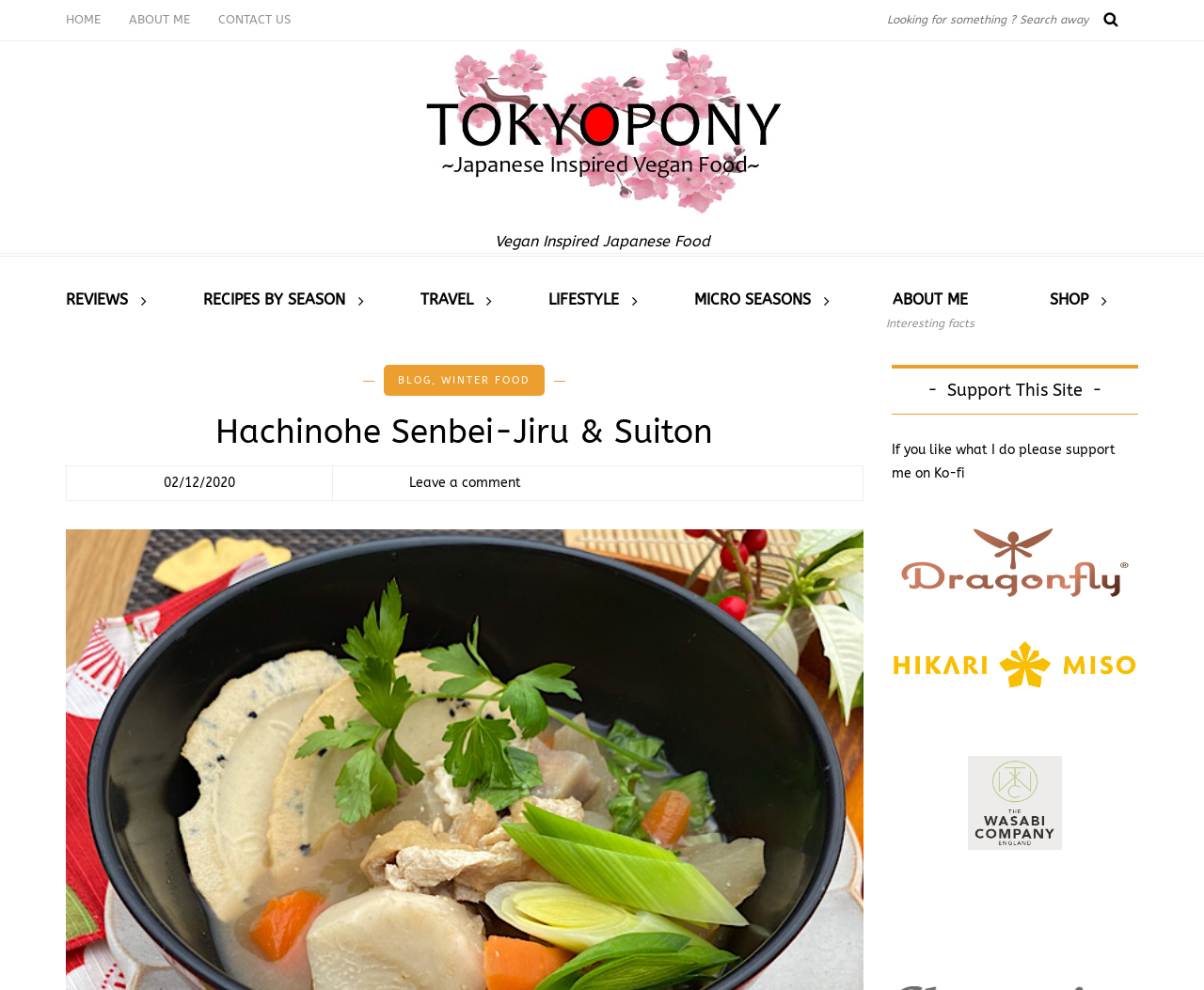Locate the coordinates of the bounding box for the clickable region that fulfills this instruction: "Support this site on Ko-fi".

[0.74, 0.559, 0.945, 0.575]